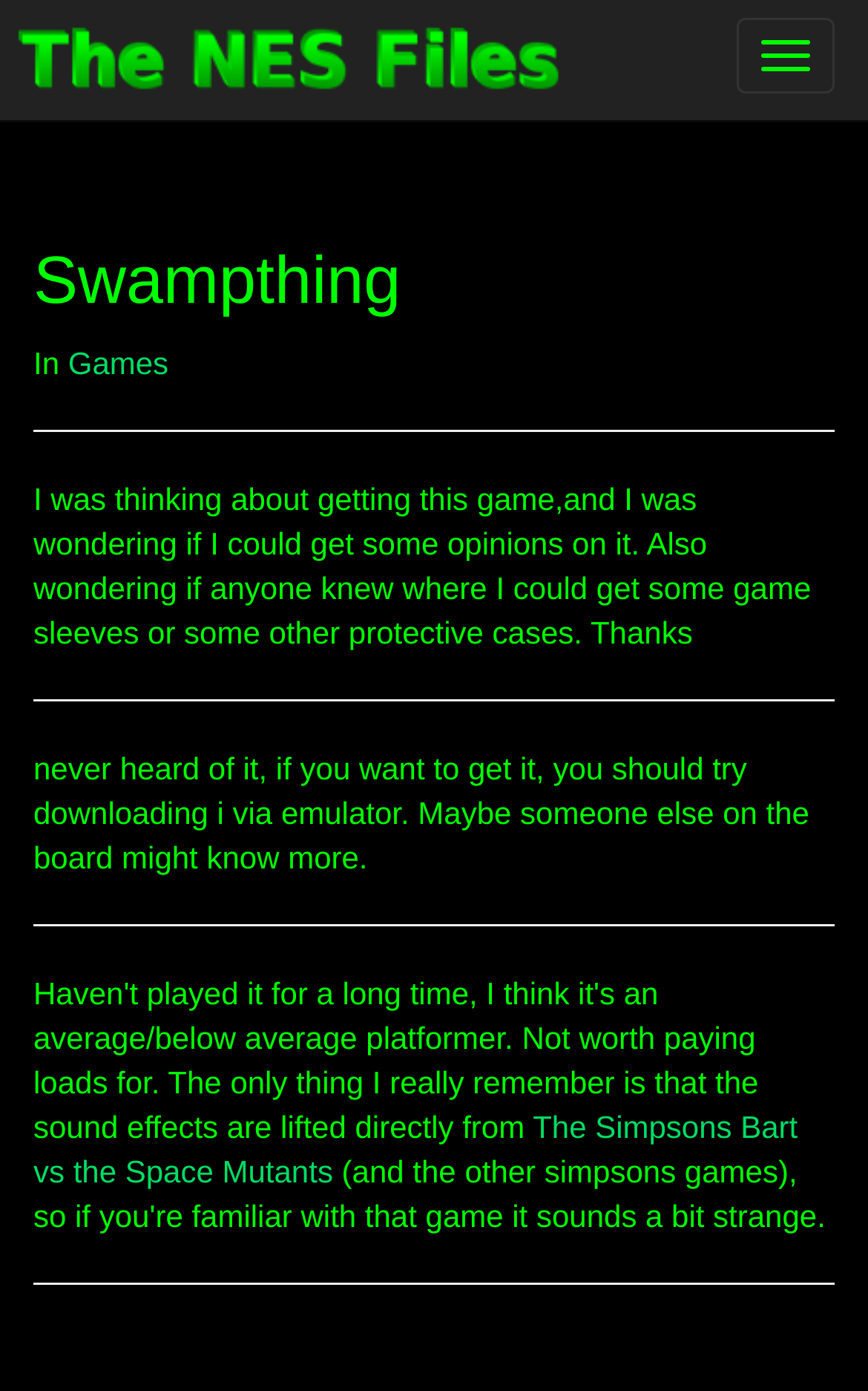Illustrate the webpage's structure and main components comprehensively.

The webpage is about discussing the NES game "Swampthing". At the top right corner, there is a button to toggle navigation. Below it, there is a link with an image on the left side, which seems to be a logo or an icon. 

The main content starts with a heading "Swampthing" in the top center of the page. Below the heading, there is a text "In" followed by a link "Games" on the same line. 

A horizontal separator line divides the page into sections. The first section contains a paragraph of text, where someone is asking for opinions on the game "Swampthing" and inquiring about game sleeves or protective cases.

Another horizontal separator line separates the first section from the second section, which contains a response to the initial question. The response suggests downloading the game via an emulator and hoping someone else on the board might know more.

The third section, separated by another horizontal separator line, contains a link to a different game, "The Simpsons Bart vs the Space Mutants".